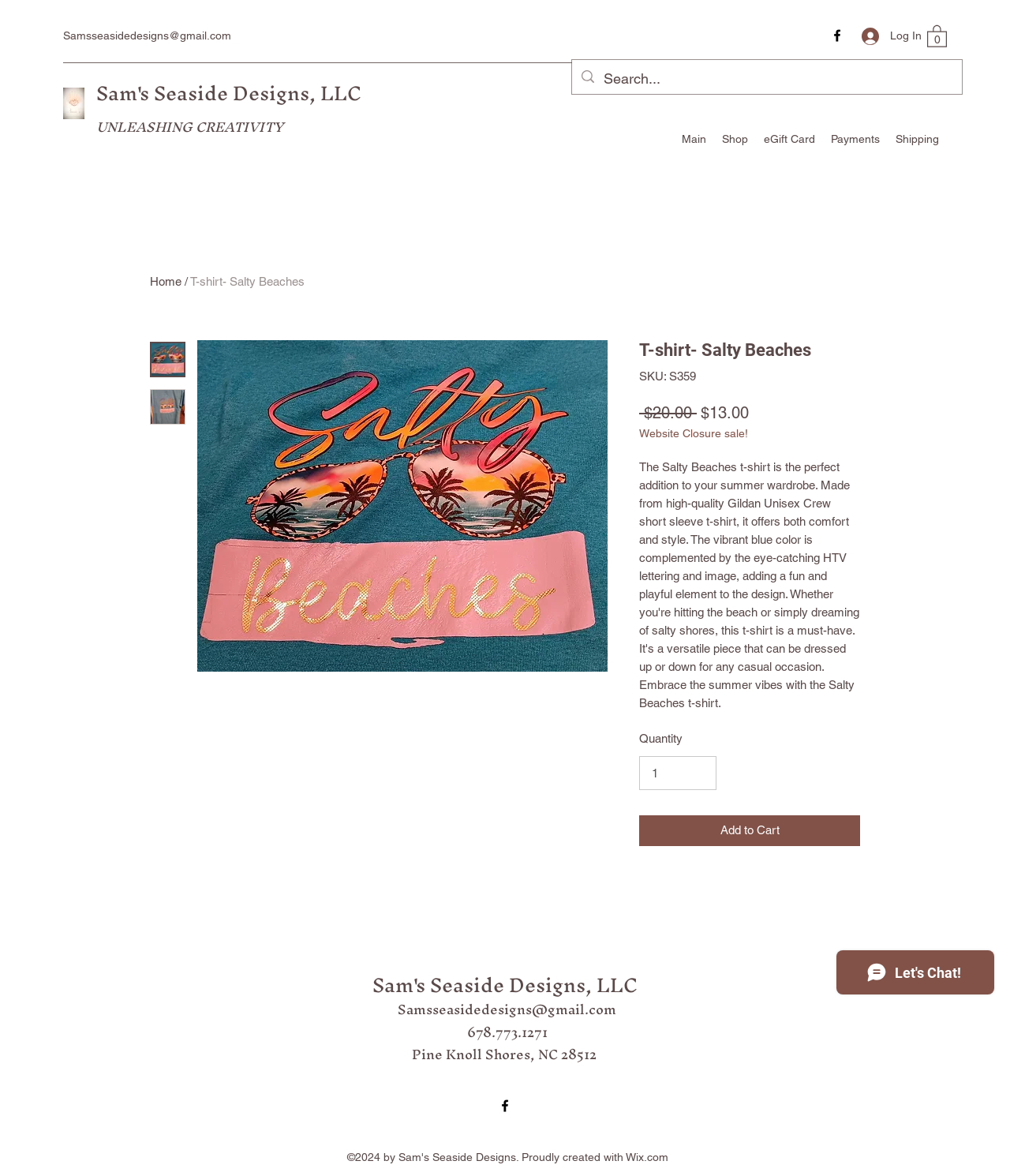What is the logo of Sam's Seaside Designs?
Answer the question with as much detail as possible.

I found the logo by looking at the top-left corner of the webpage, where I saw a link with the text 'Sam's Seaside Designs Logo' and an image with the same description. This suggests that the logo is an image with the text 'Sam's Seaside Designs Logo'.